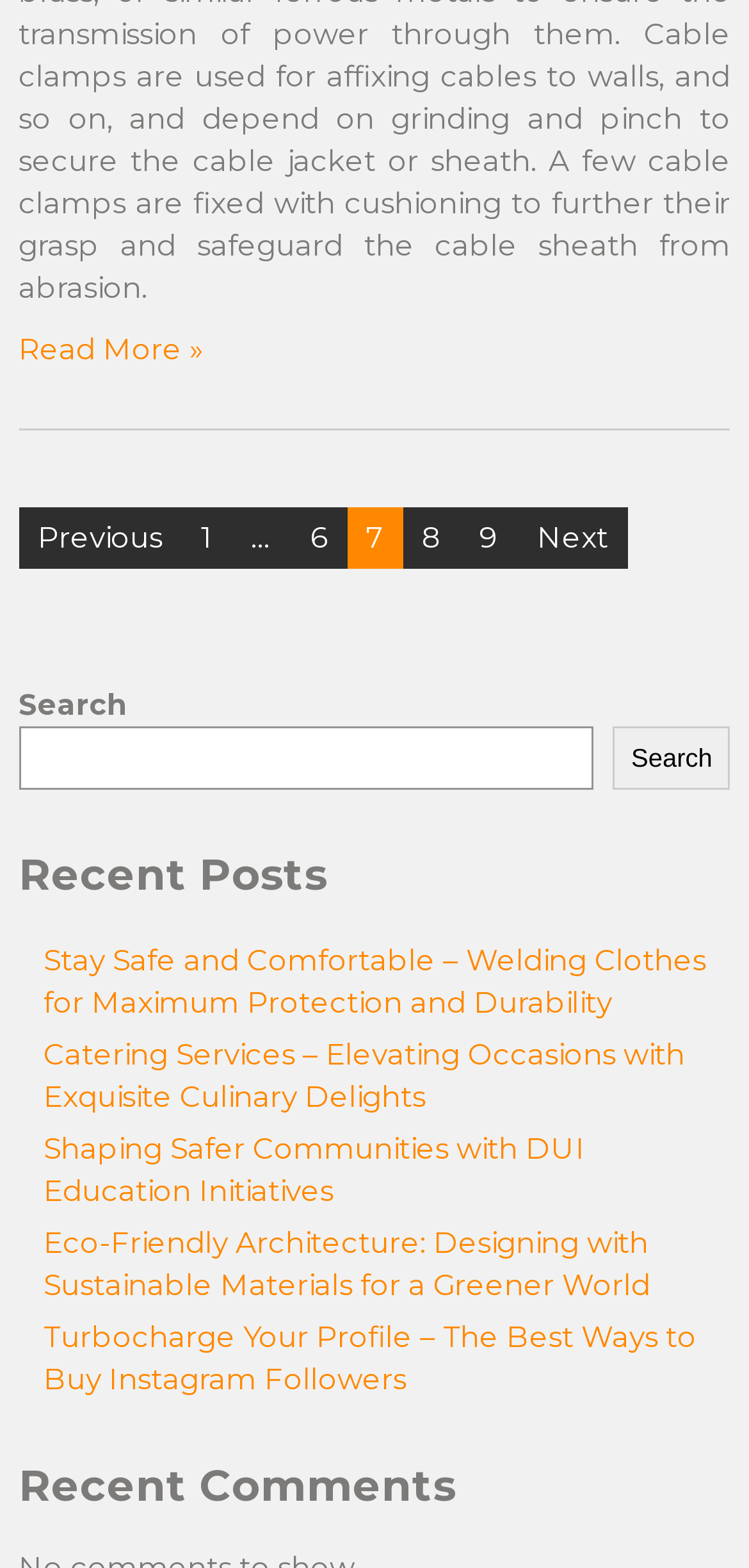Please give the bounding box coordinates of the area that should be clicked to fulfill the following instruction: "Search for something". The coordinates should be in the format of four float numbers from 0 to 1, i.e., [left, top, right, bottom].

[0.025, 0.463, 0.793, 0.503]